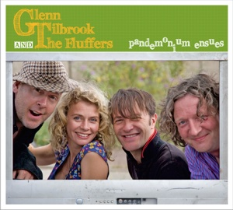What is the title of the album?
Answer with a single word or short phrase according to what you see in the image.

Pandemonium Ensues